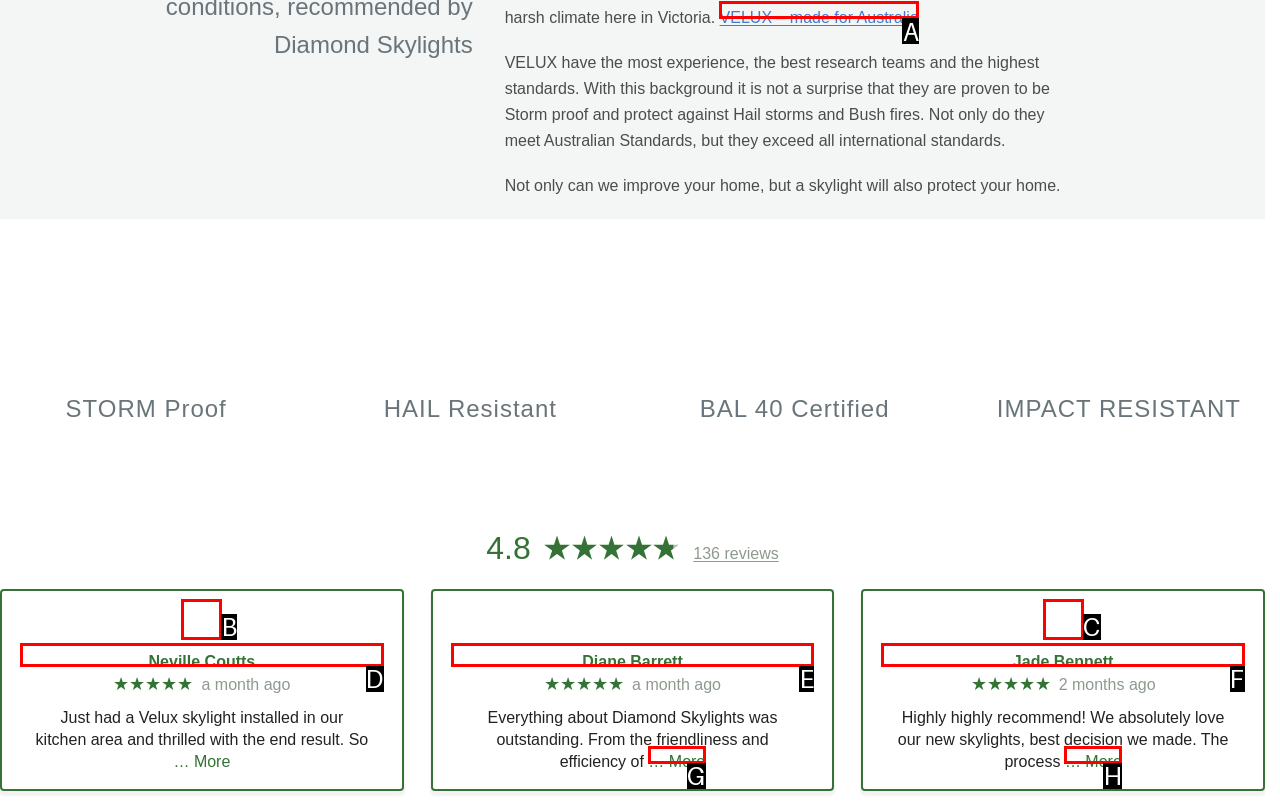From the given choices, determine which HTML element matches the description: VELUX – made for Australia. Reply with the appropriate letter.

A